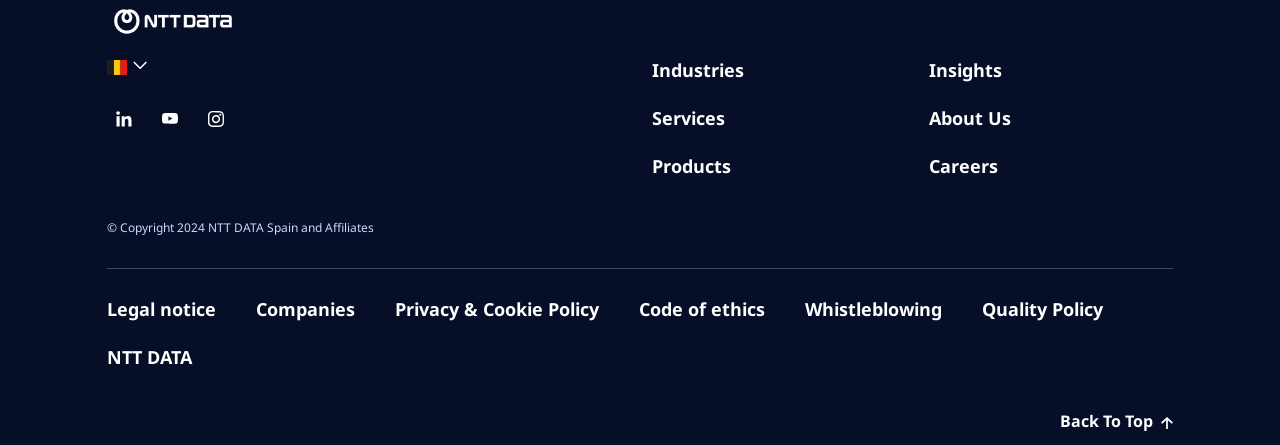Locate the bounding box coordinates of the UI element described by: "bees". The bounding box coordinates should consist of four float numbers between 0 and 1, i.e., [left, top, right, bottom].

None